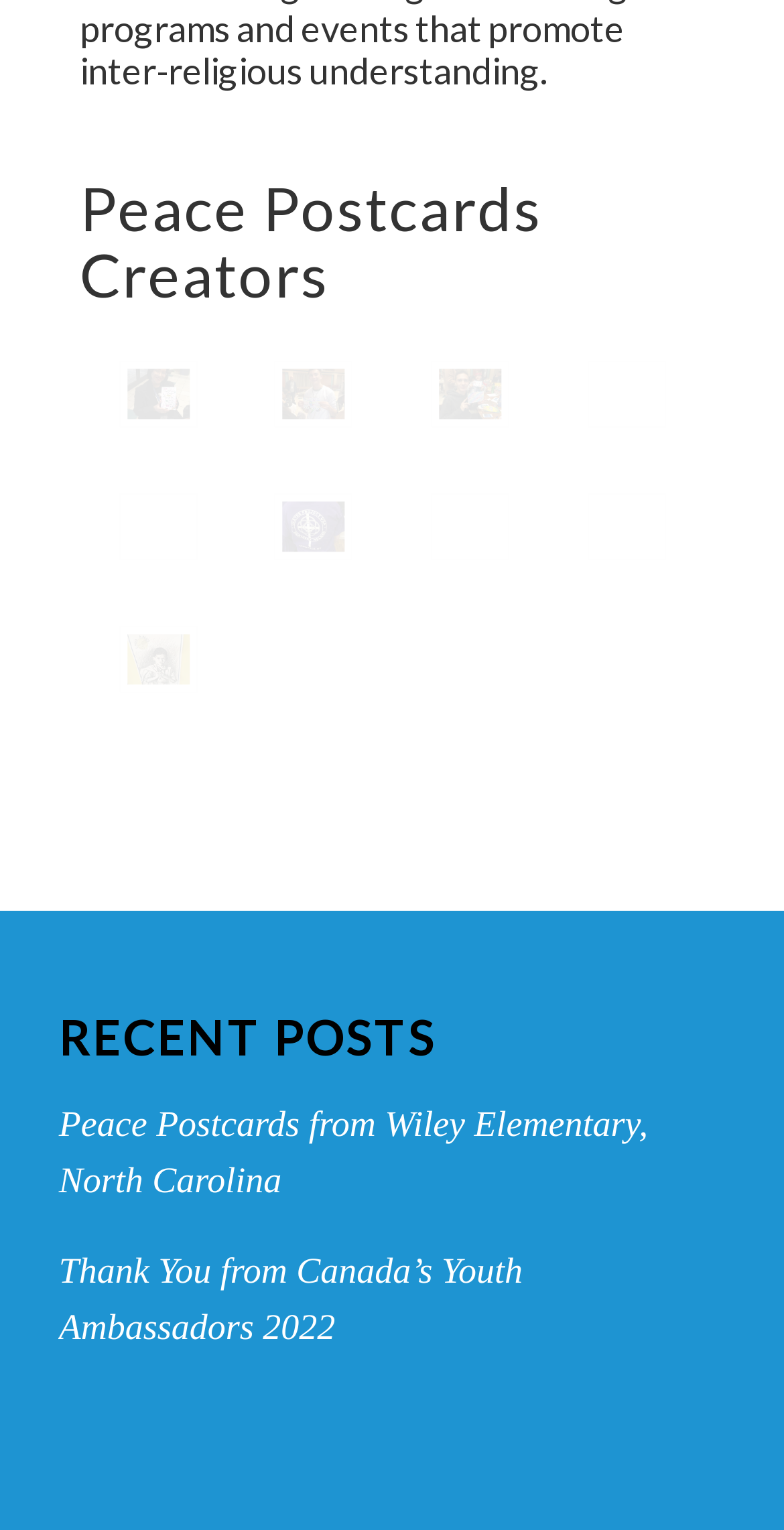Determine the bounding box coordinates of the section to be clicked to follow the instruction: "click the first creator link". The coordinates should be given as four float numbers between 0 and 1, formatted as [left, top, right, bottom].

[0.101, 0.214, 0.301, 0.301]